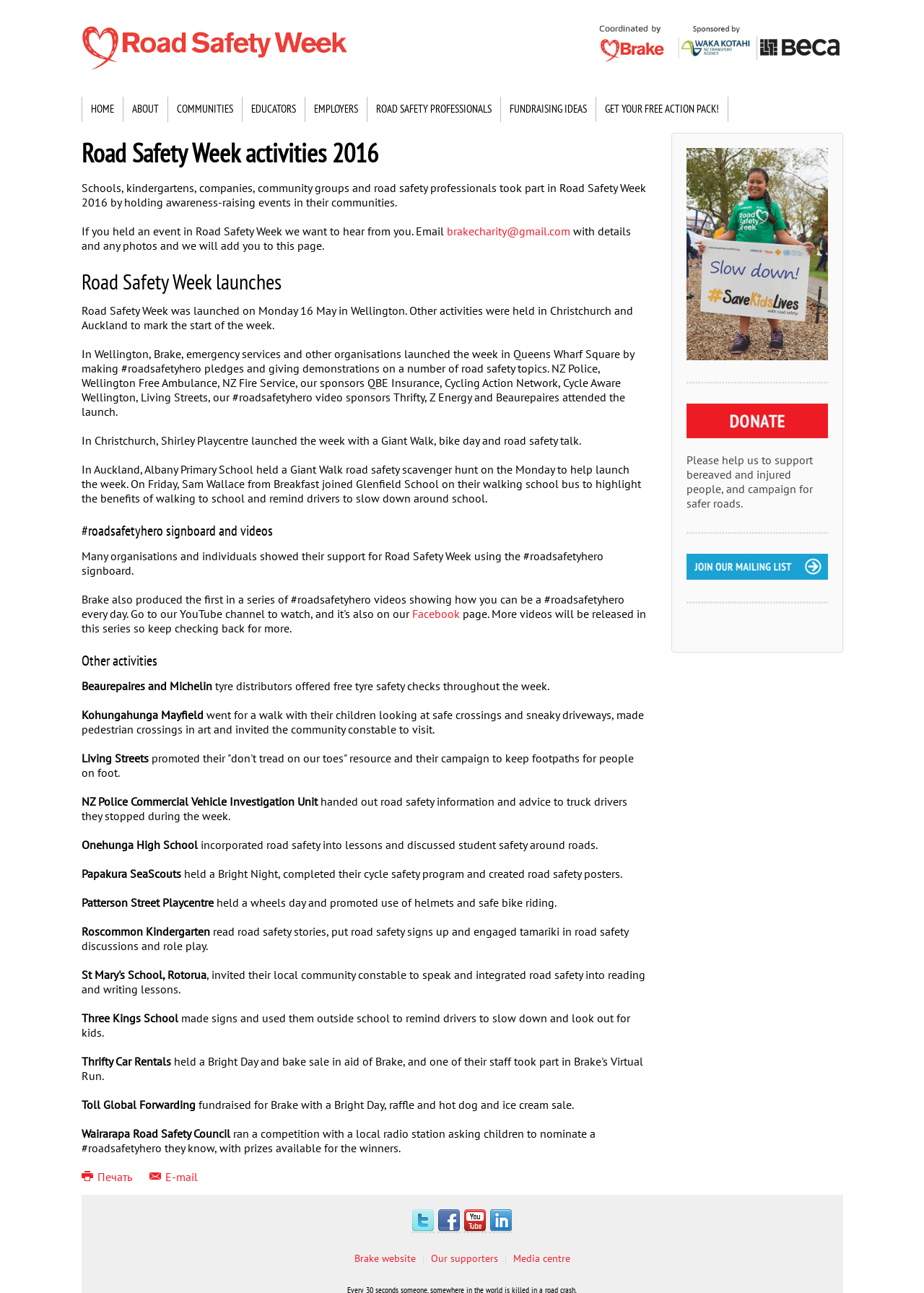What is the name of the organization that founded Road Safety Week?
Please respond to the question with a detailed and well-explained answer.

The answer can be found by looking at the link 'Coordinated by Brake' which is located at the top of the webpage, indicating that Brake is the organization that founded Road Safety Week.